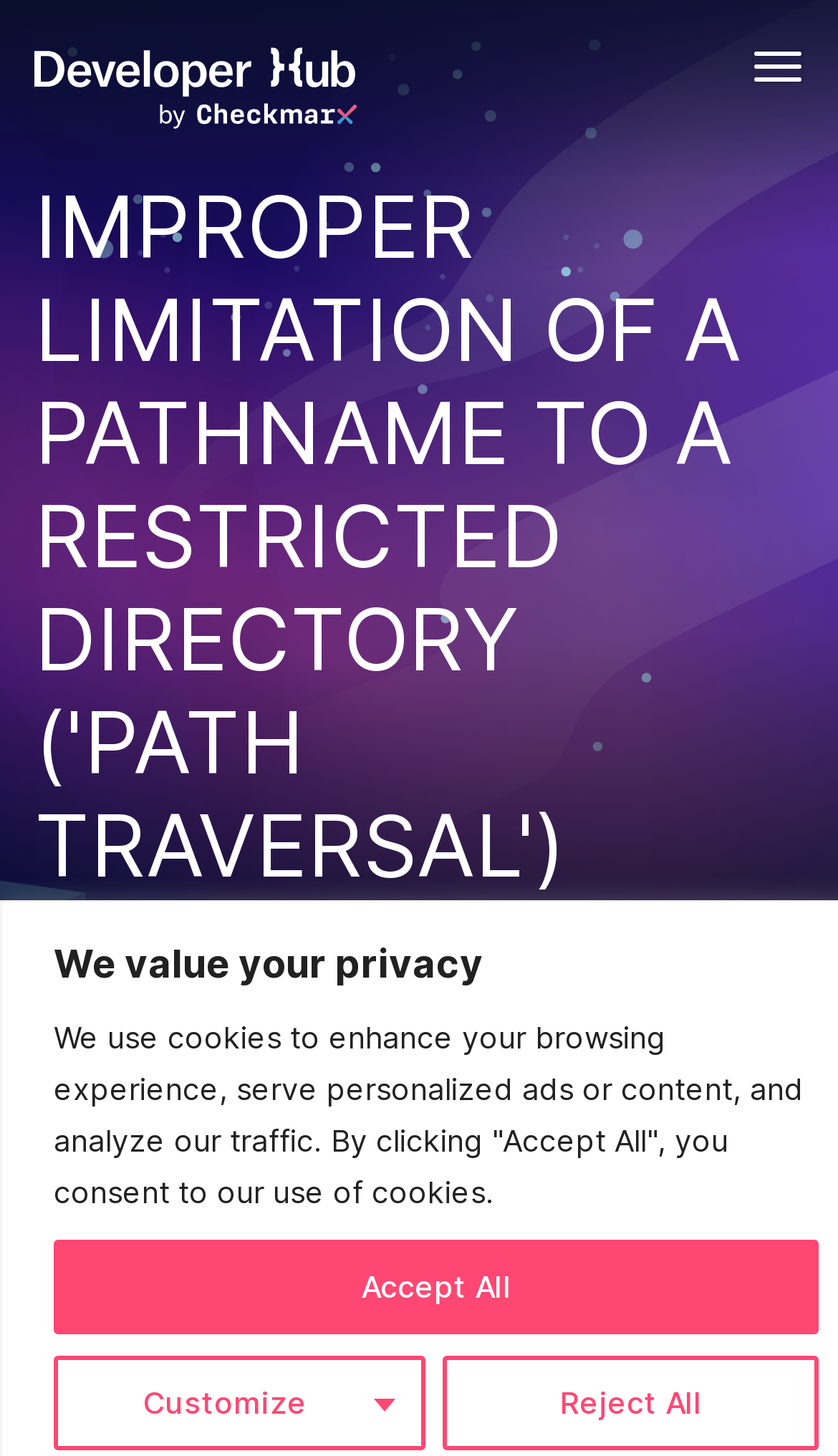Identify the bounding box for the element characterized by the following description: "Reject All".

[0.528, 0.93, 0.977, 0.995]